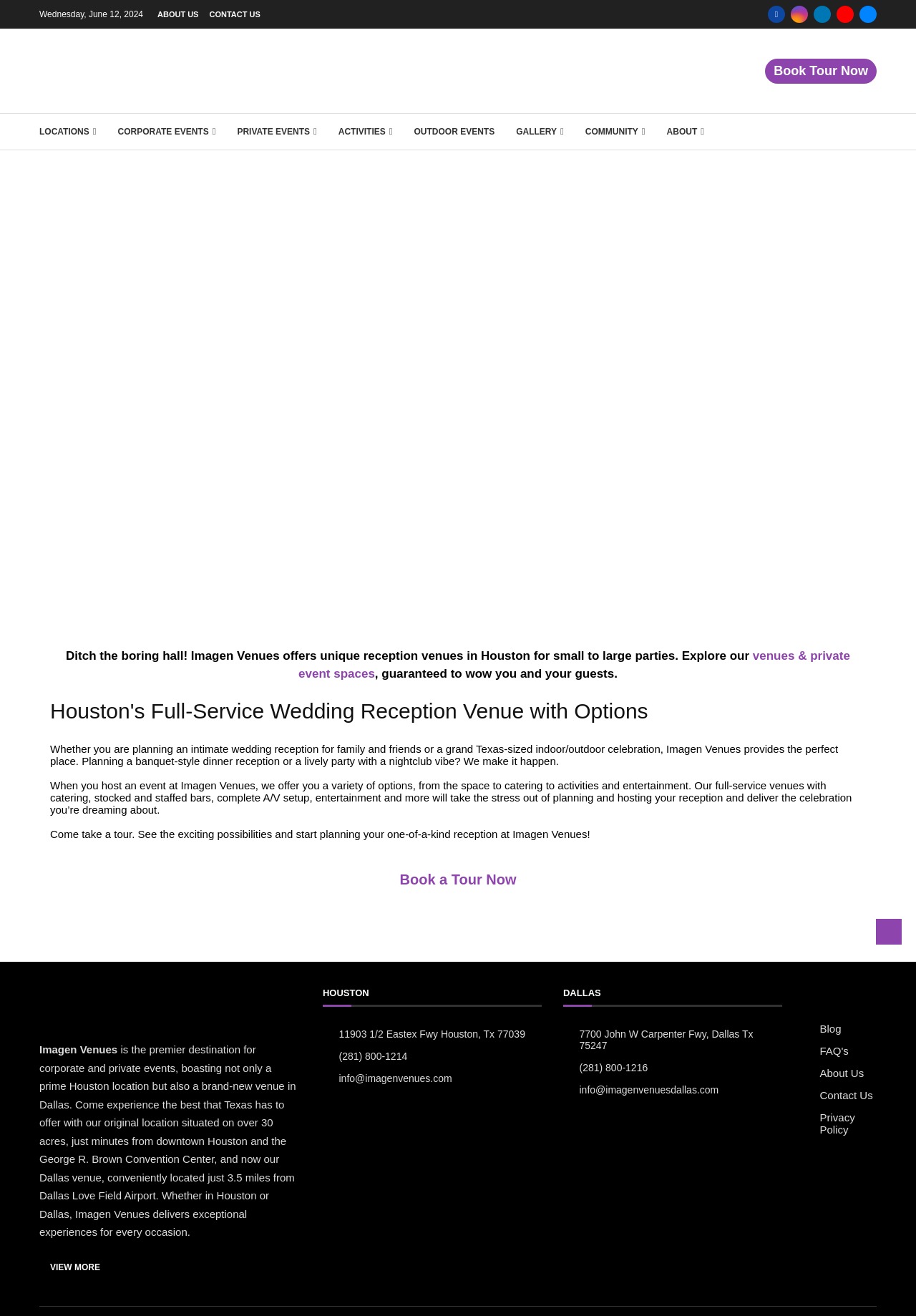Please identify the bounding box coordinates of the element that needs to be clicked to execute the following command: "Click the Book Tour Now button". Provide the bounding box using four float numbers between 0 and 1, formatted as [left, top, right, bottom].

[0.835, 0.044, 0.957, 0.063]